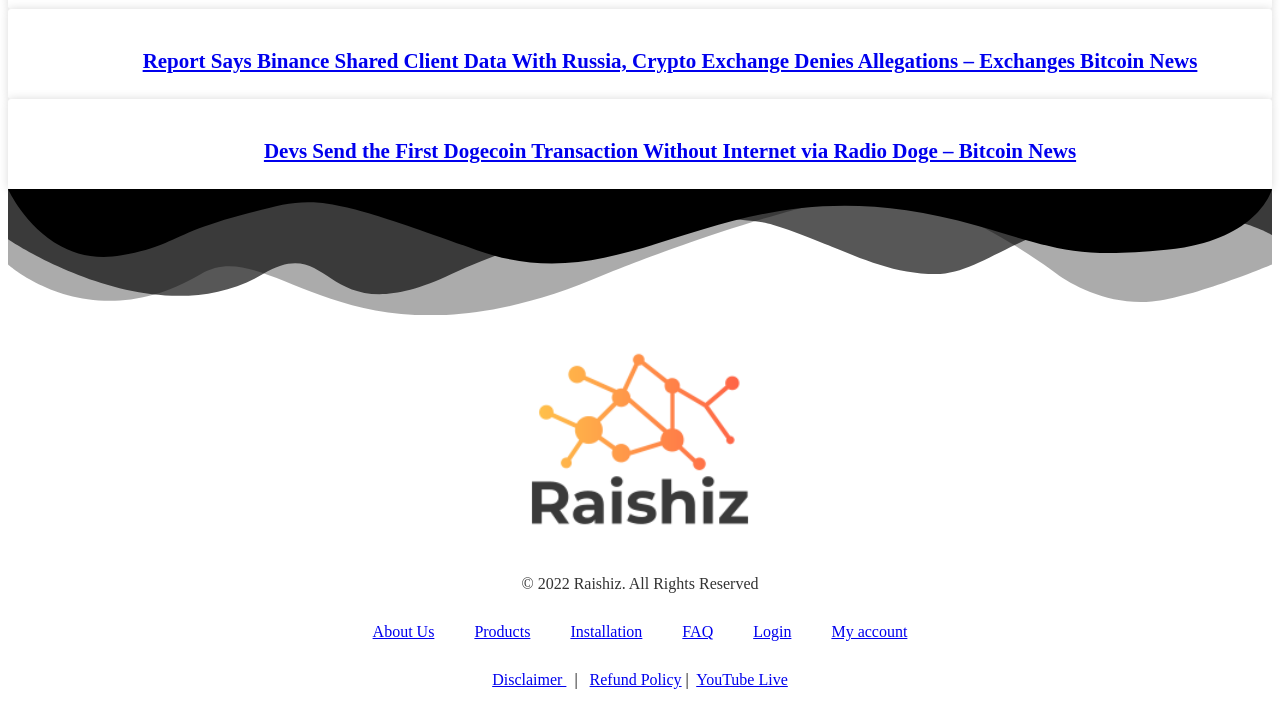Please determine the bounding box coordinates of the section I need to click to accomplish this instruction: "Read news about Binance sharing client data with Russia".

[0.111, 0.069, 0.935, 0.103]